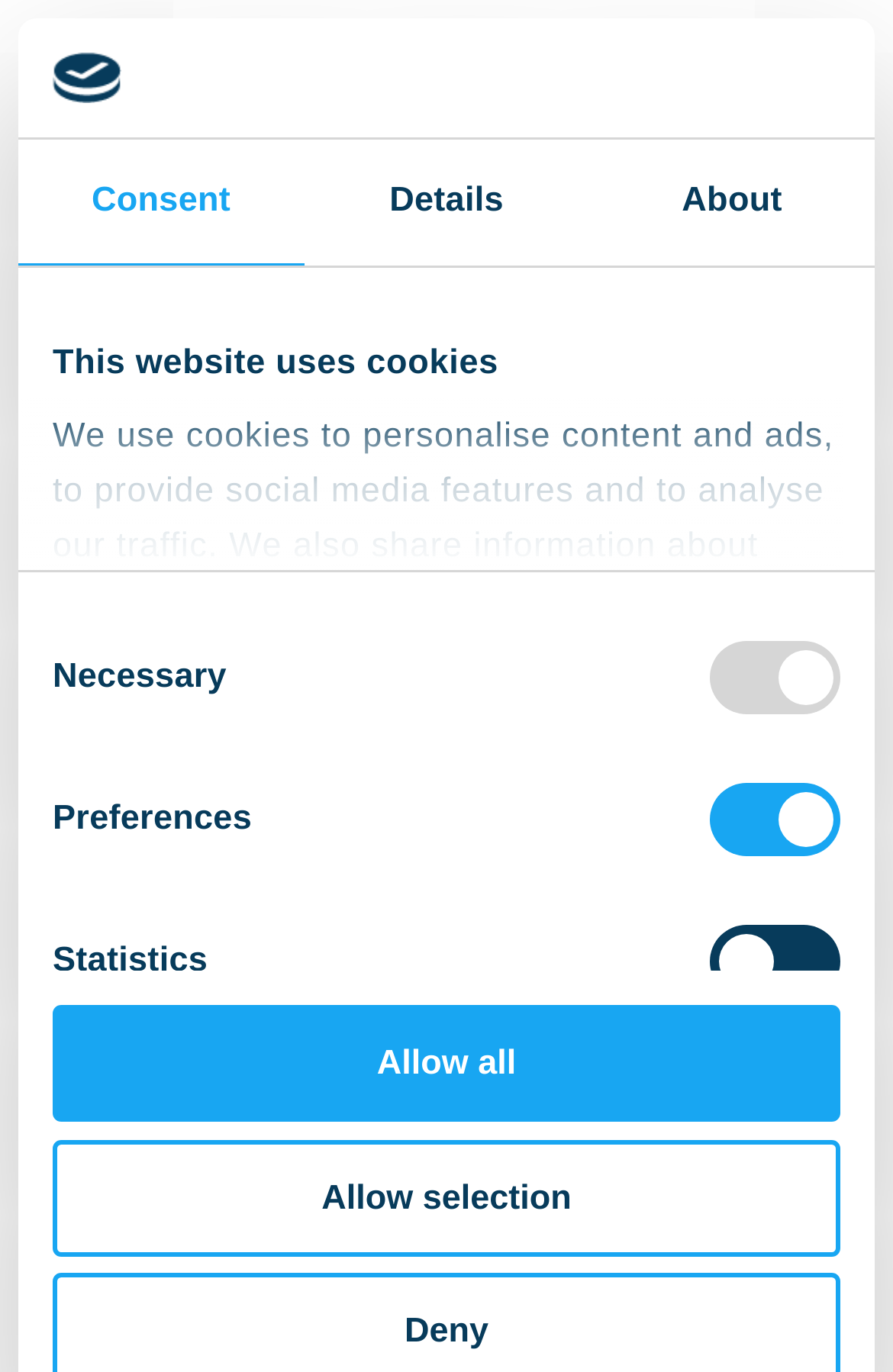Locate the bounding box coordinates of the element that needs to be clicked to carry out the instruction: "Click the 'IWCN Connect' link". The coordinates should be given as four float numbers ranging from 0 to 1, i.e., [left, top, right, bottom].

[0.123, 0.027, 0.379, 0.055]